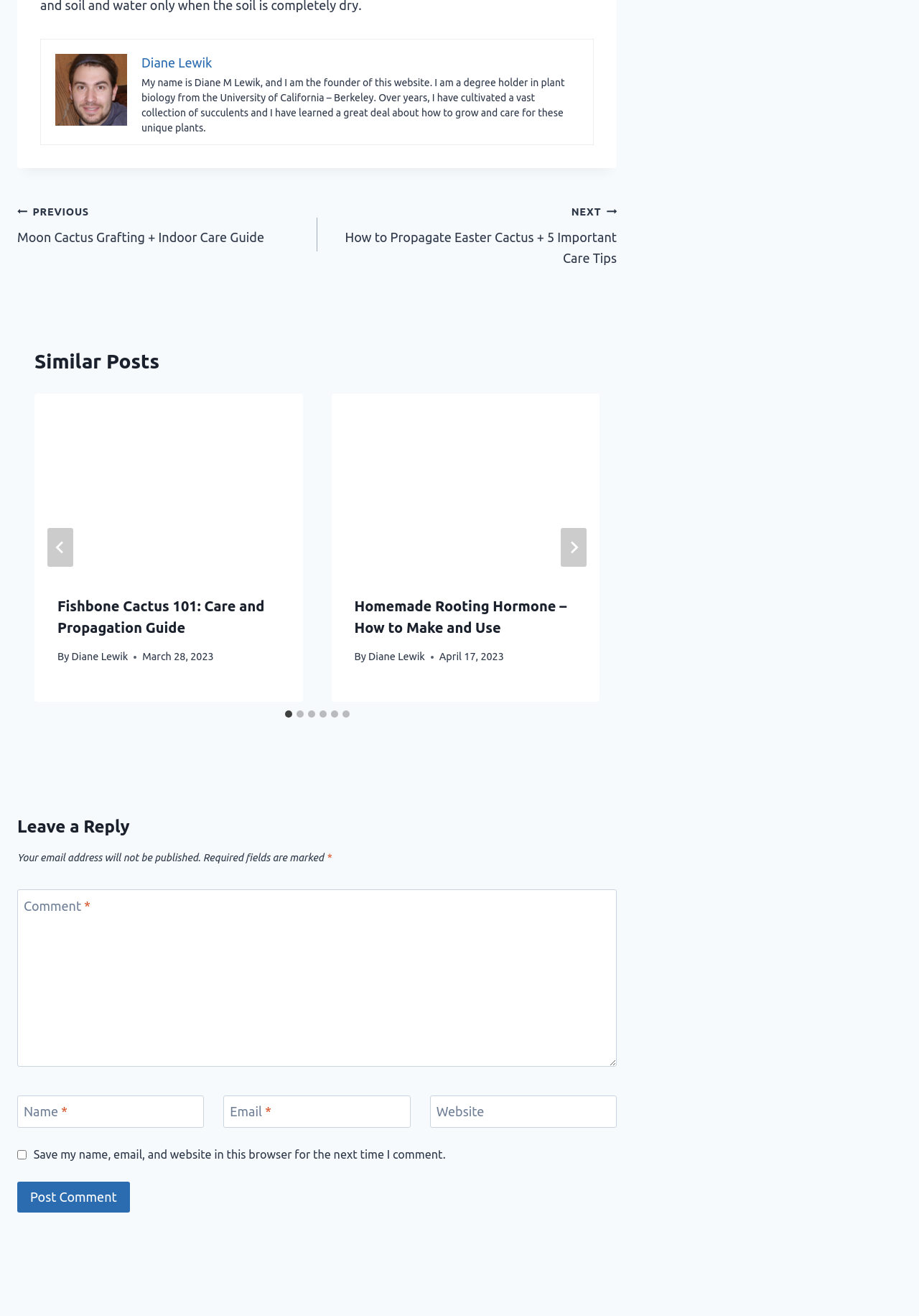Based on the visual content of the image, answer the question thoroughly: What is the author's name?

The author's name is mentioned in the introductory text as 'Diane M Lewik', which is also linked to the author's profile.